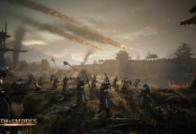Explain in detail what you see in the image.

In this striking image from the game "Myth of Empires," players are immersed in a dramatic battlefield scene, showcasing a skirmish set against a backdrop of a turbulent sky. Soldiers are seen in organized ranks, preparing for combat in a dense, atmospheric landscape that conveys the intensity of war. The distant threat of fire raining down from the sky adds to the sense of urgency and peril, emphasizing the game's theme of survival and strategic warfare. This visual highlights the immersive experience and intricate details that "Myth of Empires" offers to its players, positioning it as an exciting entry in the genre of sandbox MMOs.